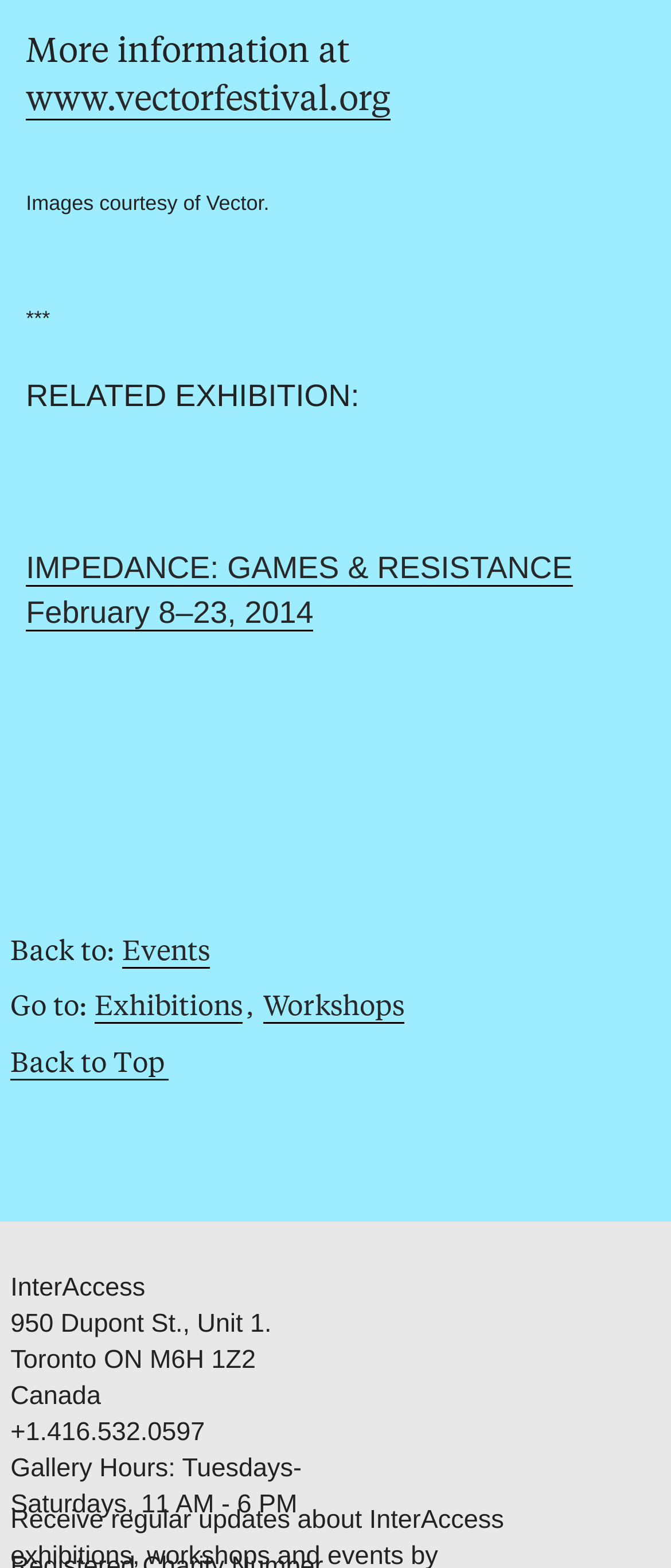Please specify the bounding box coordinates of the clickable region necessary for completing the following instruction: "Sign up for Studio Membership". The coordinates must consist of four float numbers between 0 and 1, i.e., [left, top, right, bottom].

[0.016, 0.575, 0.347, 0.591]